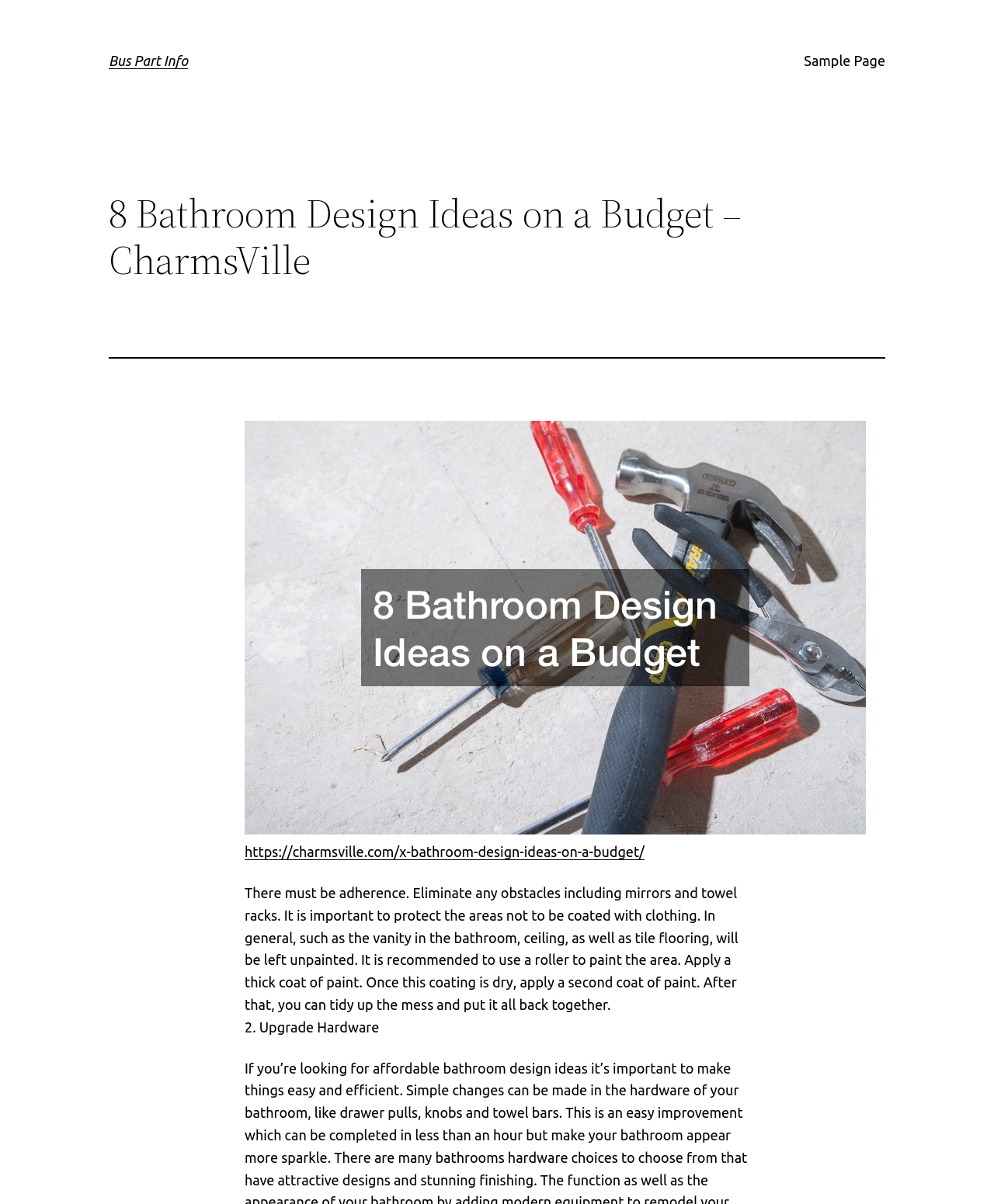Determine the bounding box coordinates for the UI element described. Format the coordinates as (top-left x, top-left y, bottom-right x, bottom-right y) and ensure all values are between 0 and 1. Element description: https://charmsville.com/x-bathroom-design-ideas-on-a-budget/

[0.246, 0.701, 0.648, 0.714]